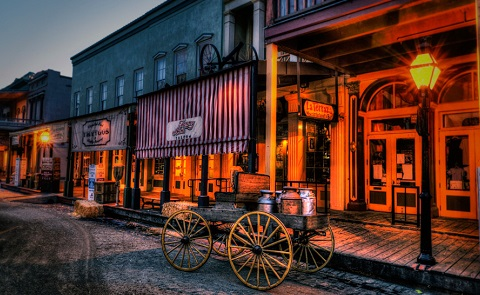What type of buildings are shown in the image?
Using the information from the image, answer the question thoroughly.

The caption describes the buildings in the image as beautifully preserved historic buildings, which suggests that they are old and have been maintained to preserve their original character and architecture.